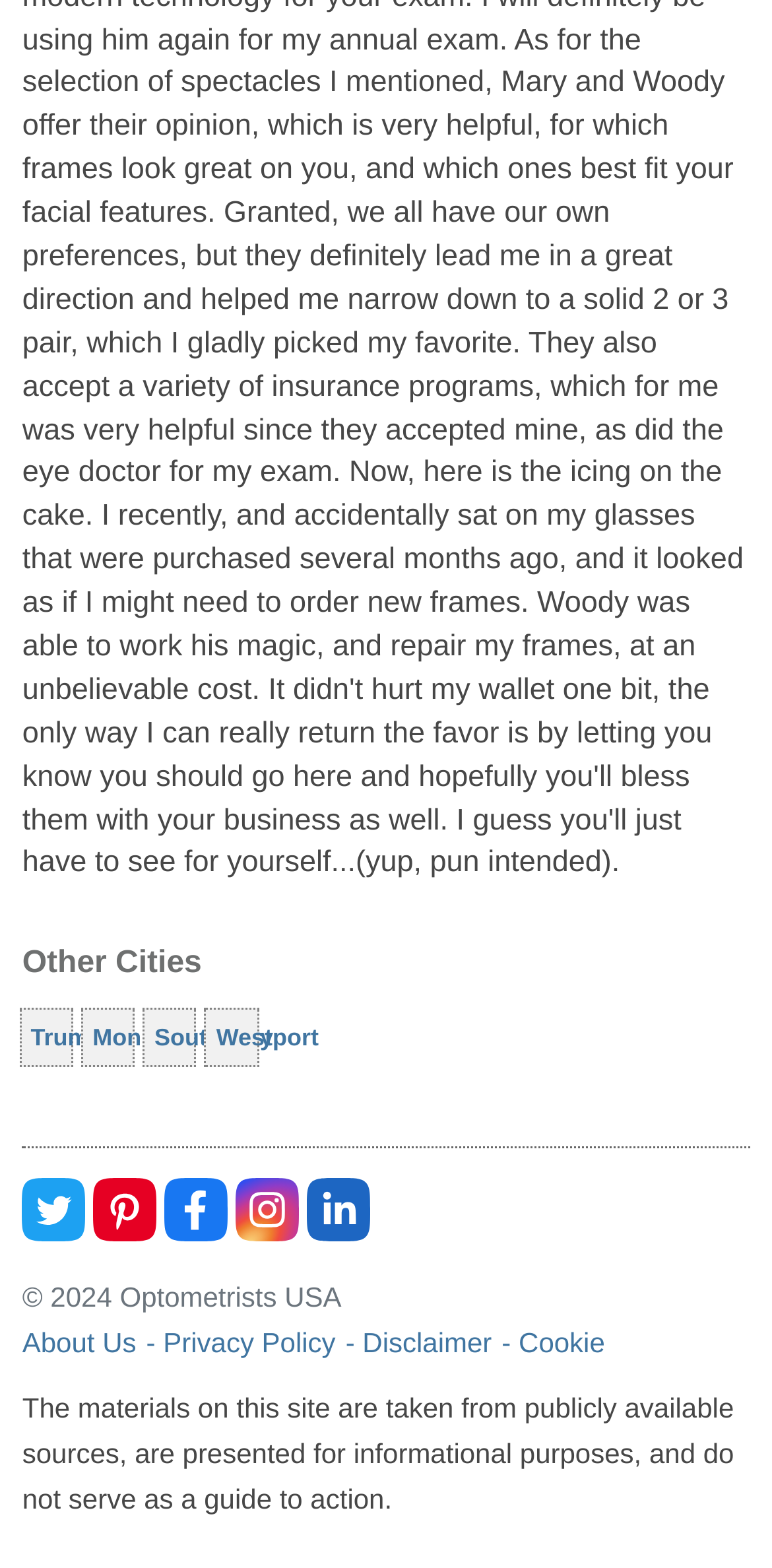What is the name of the first city listed?
Please provide an in-depth and detailed response to the question.

The first city listed is 'Trumbull' which is a link element located at the top of the webpage with a bounding box of [0.024, 0.642, 0.094, 0.68].